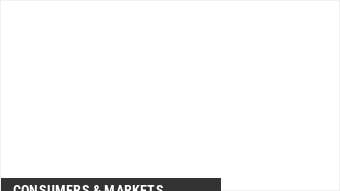Offer a meticulous description of the image.

The image features a link with the text: "The kids love Ulta, shopping in stores, e.l.f. and, increasingly, fragrance." This highlights a trend among young consumers, emphasizing their affinity for shopping at Ulta and interest in products from brands like e.l.f. and fragrances. The context suggests a focus on the preferences and spending habits of a younger demographic in the beauty market.